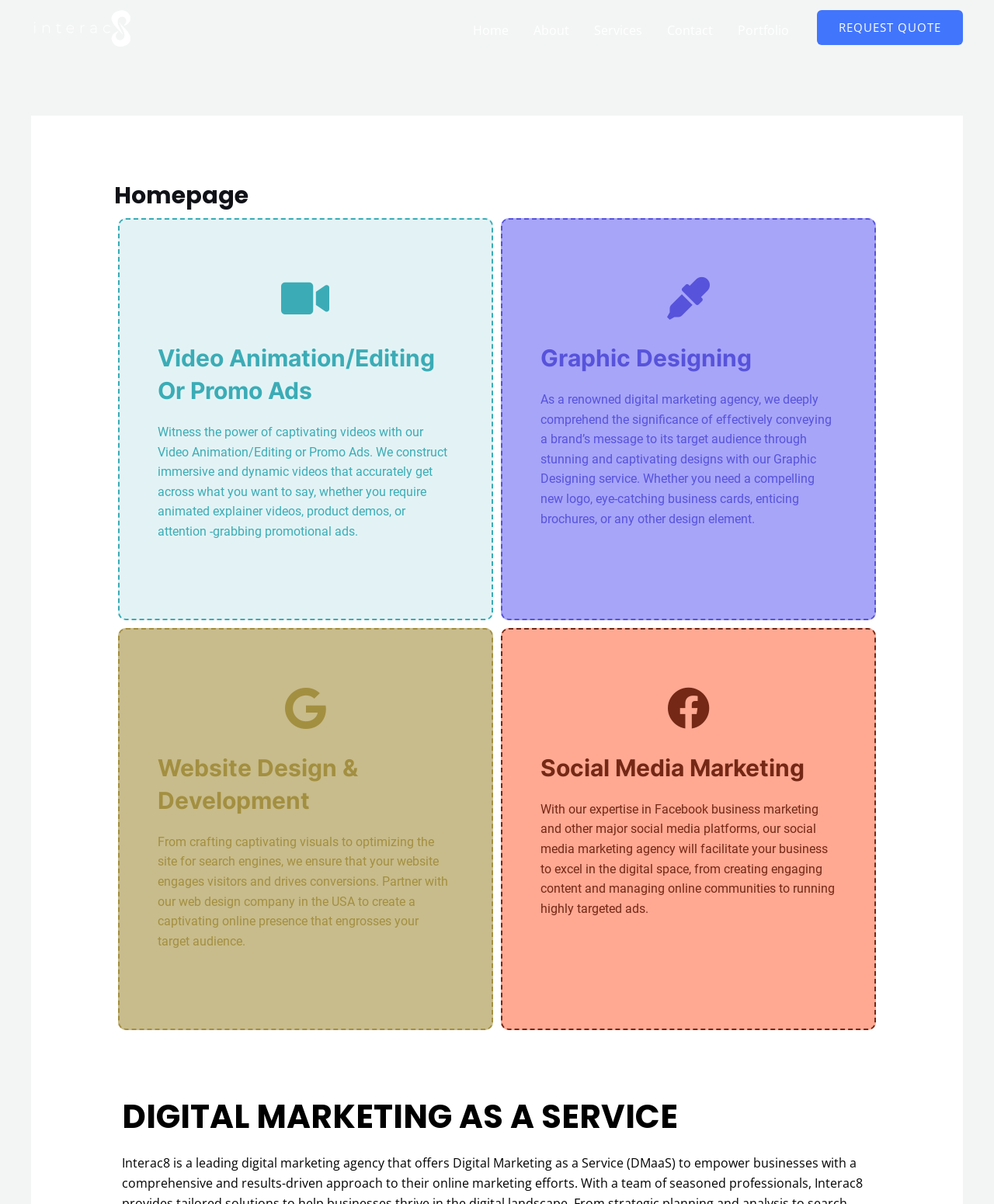Provide a short, one-word or phrase answer to the question below:
What type of agency is this?

Digital Agency